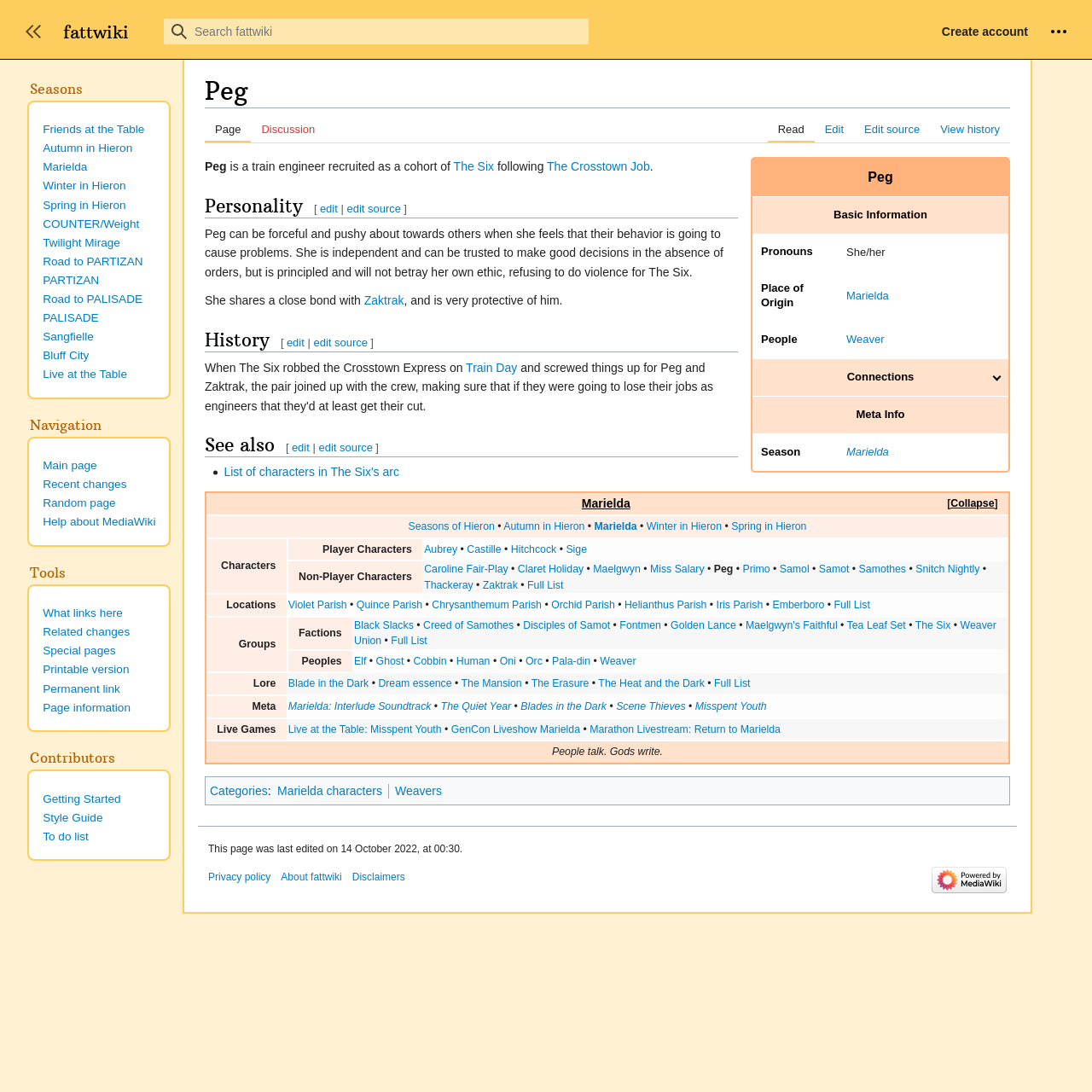Find and specify the bounding box coordinates that correspond to the clickable region for the instruction: "View the page history".

[0.852, 0.105, 0.925, 0.13]